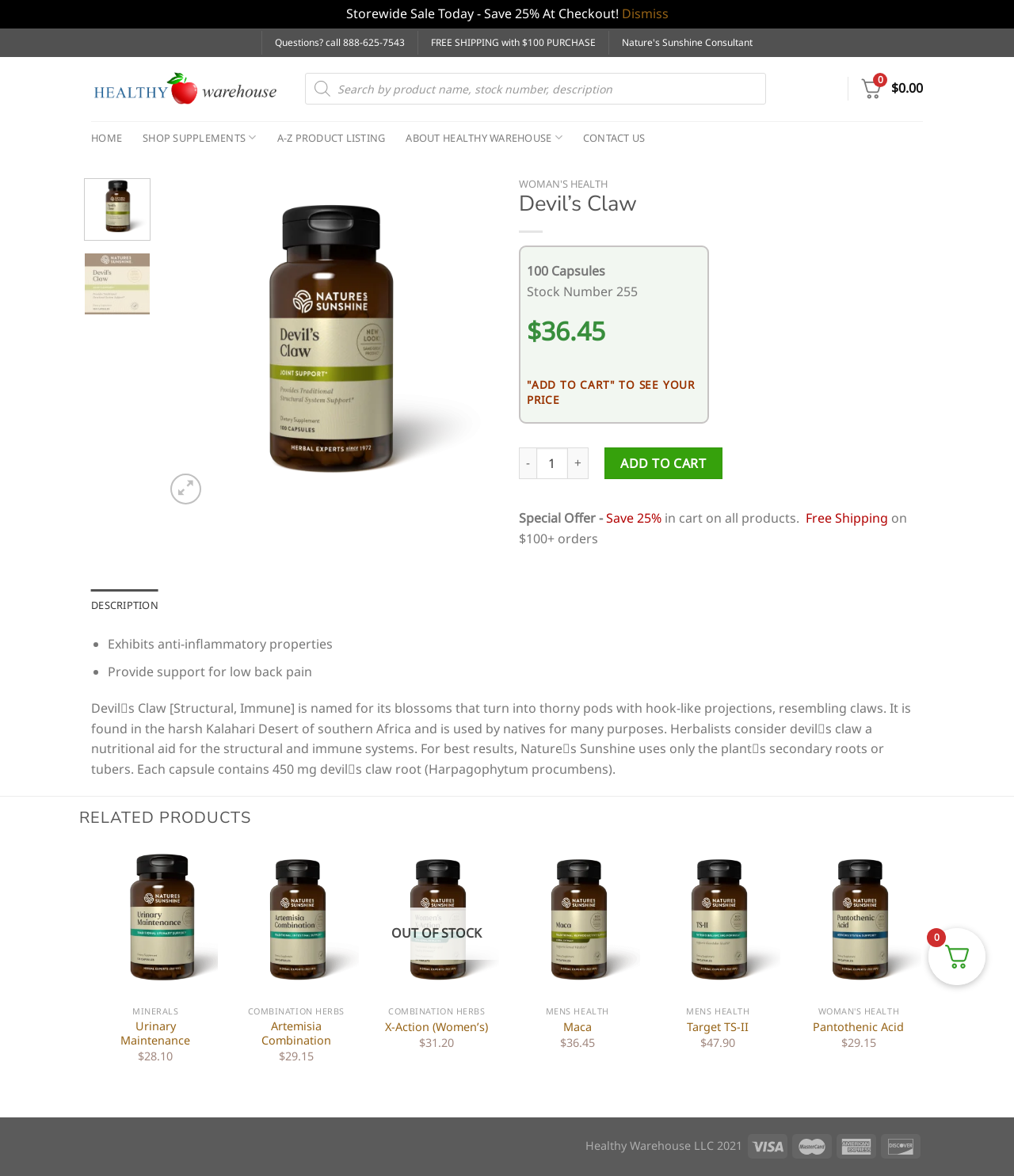Respond to the following query with just one word or a short phrase: 
What is the special offer?

Save 25% in cart